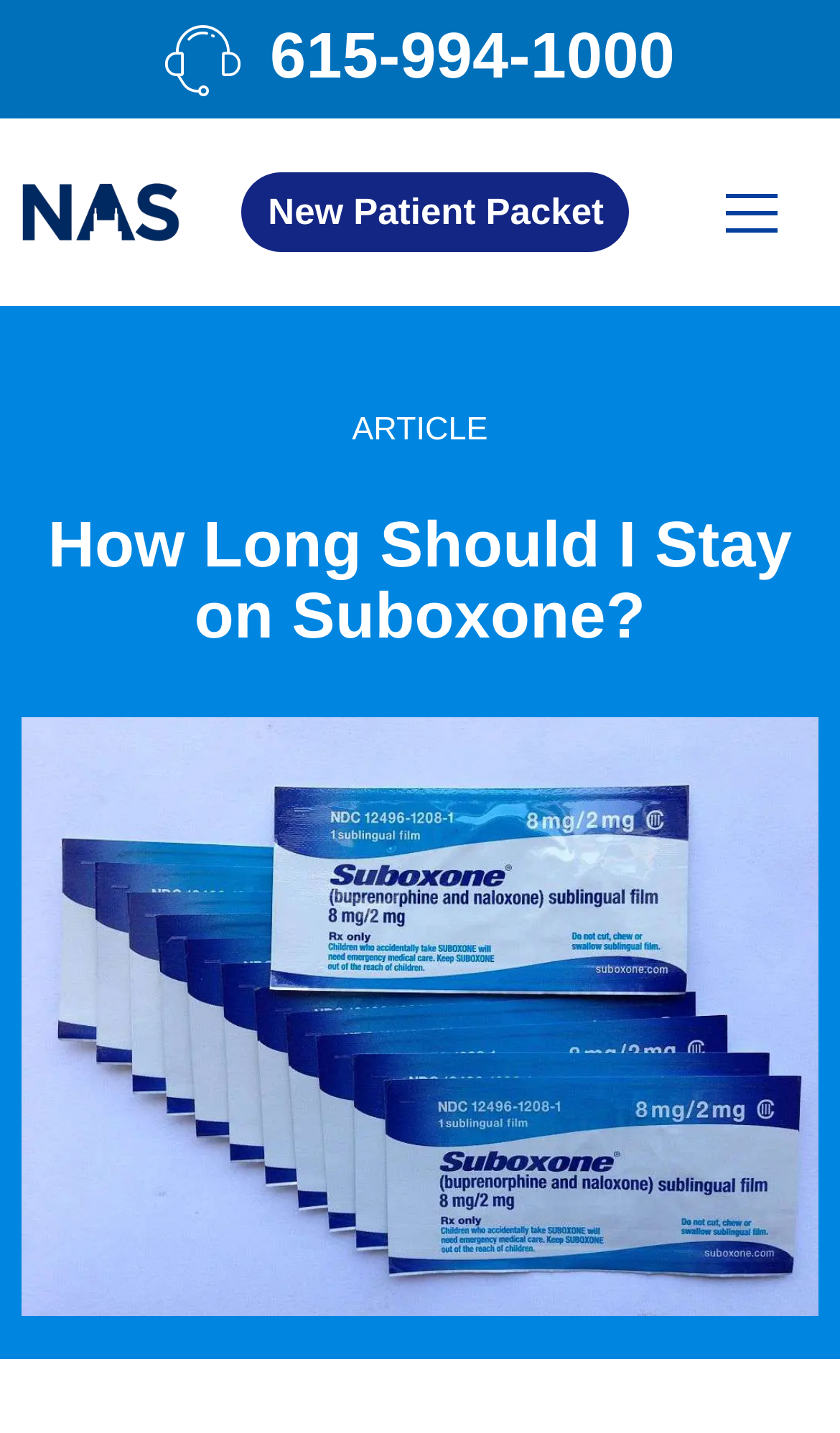Provide the bounding box coordinates of the HTML element this sentence describes: "New Patient Packet".

[0.288, 0.12, 0.75, 0.176]